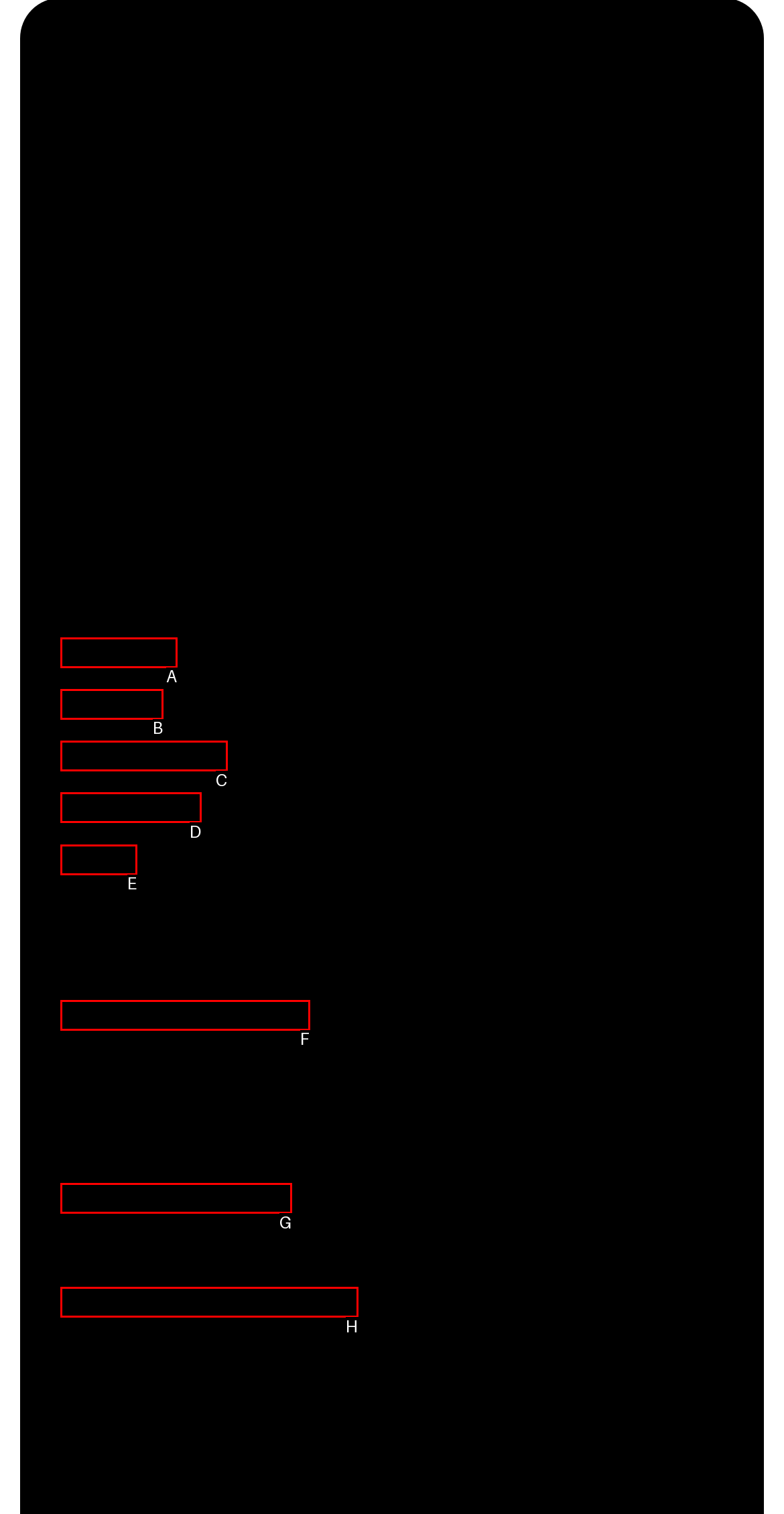Identify the correct option to click in order to accomplish the task: Check Privacy Policy Provide your answer with the letter of the selected choice.

None